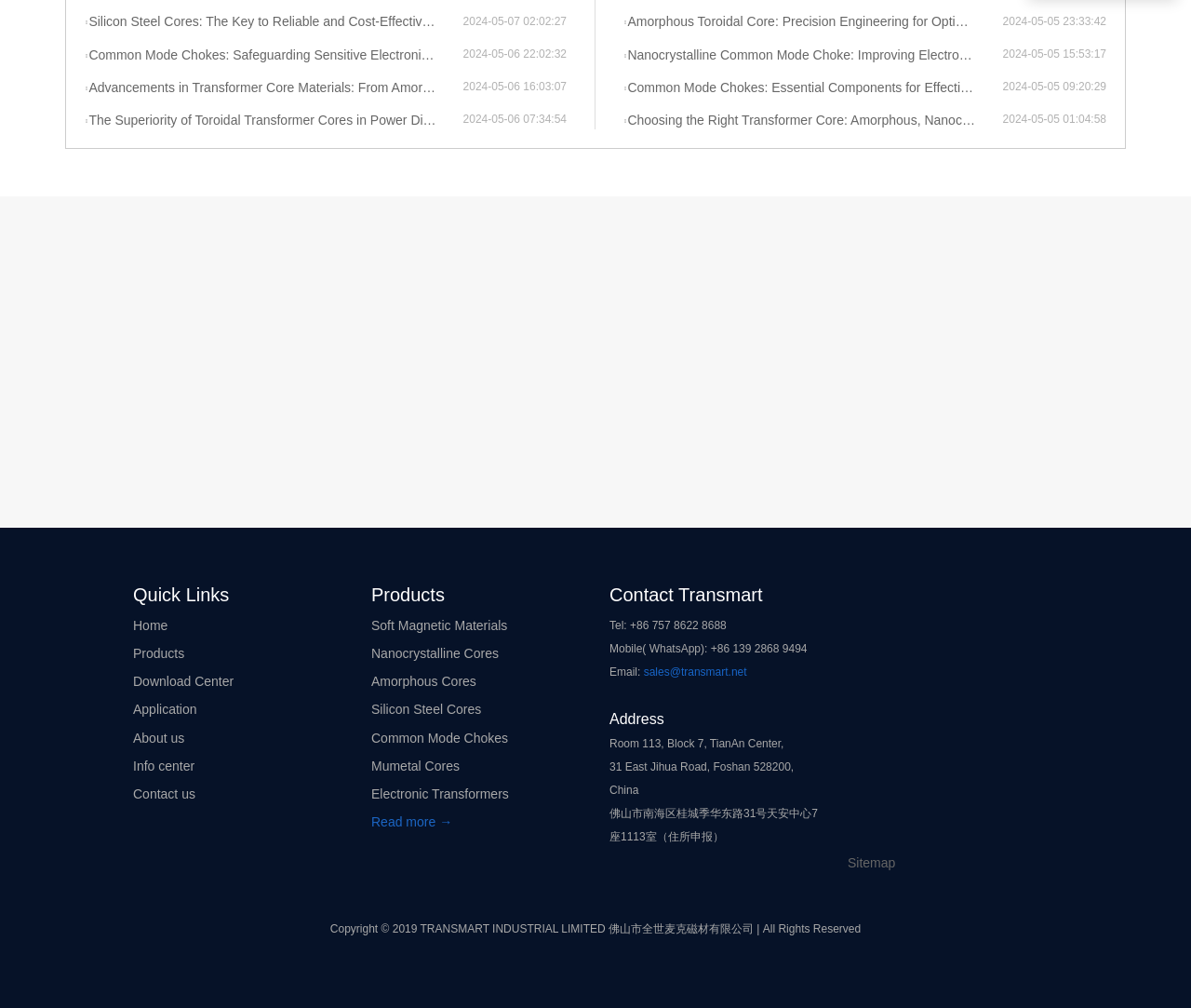Identify the bounding box coordinates for the UI element mentioned here: "Read more →". Provide the coordinates as four float values between 0 and 1, i.e., [left, top, right, bottom].

[0.312, 0.808, 0.38, 0.823]